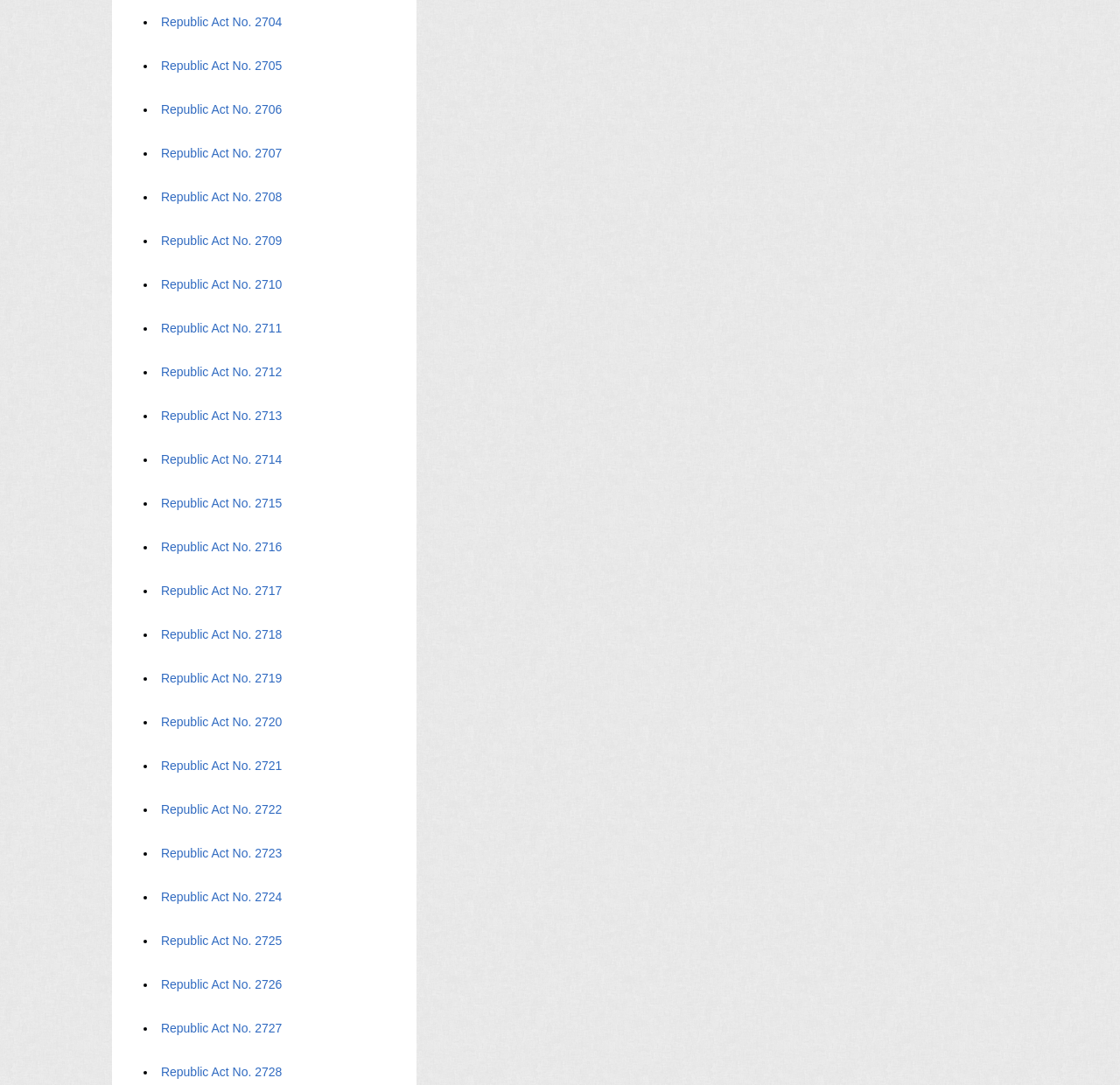Please identify the coordinates of the bounding box that should be clicked to fulfill this instruction: "Open Republic Act No. 2720".

[0.143, 0.659, 0.253, 0.672]